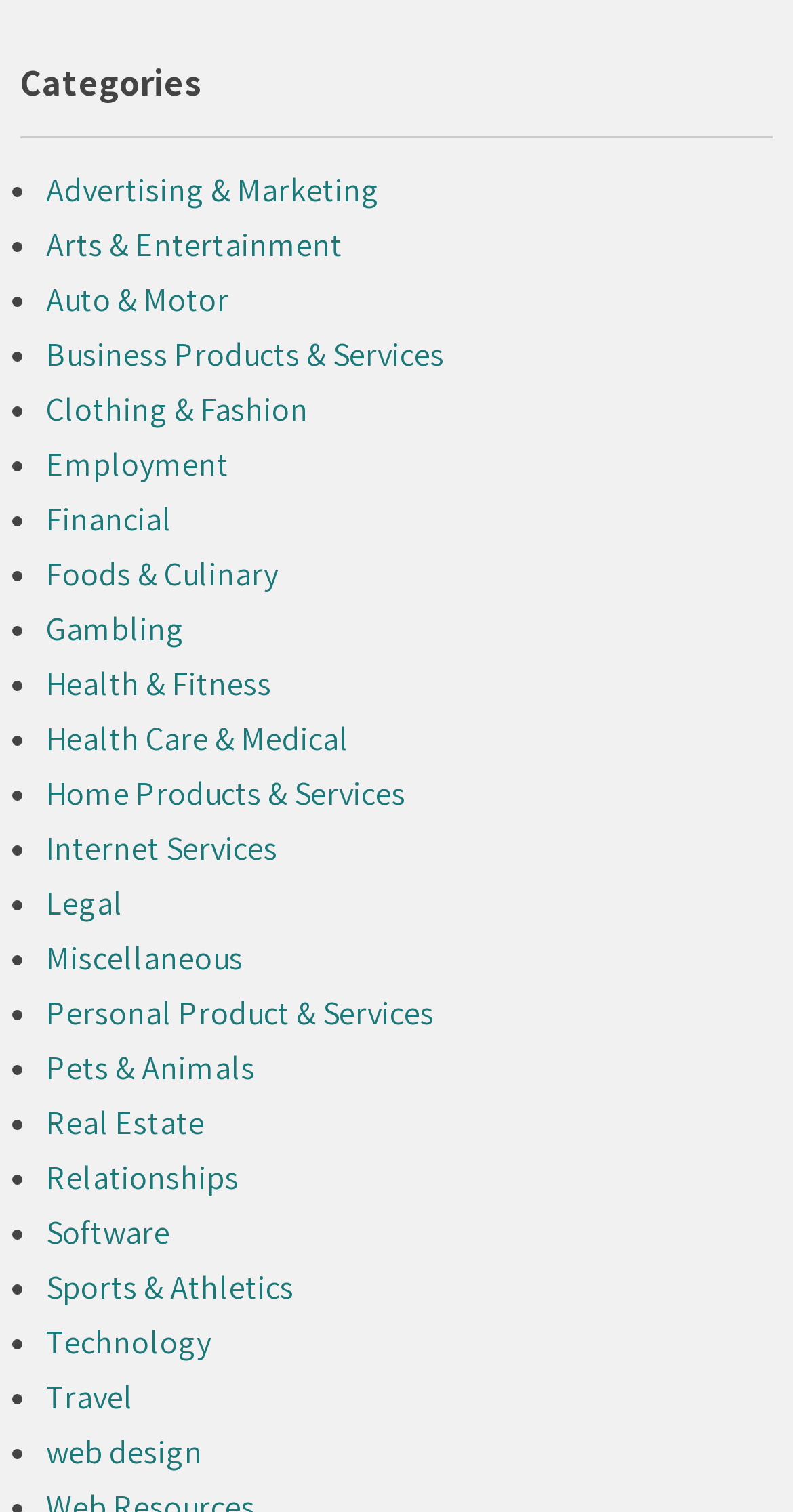Please provide a one-word or short phrase answer to the question:
How many categories are listed?

30